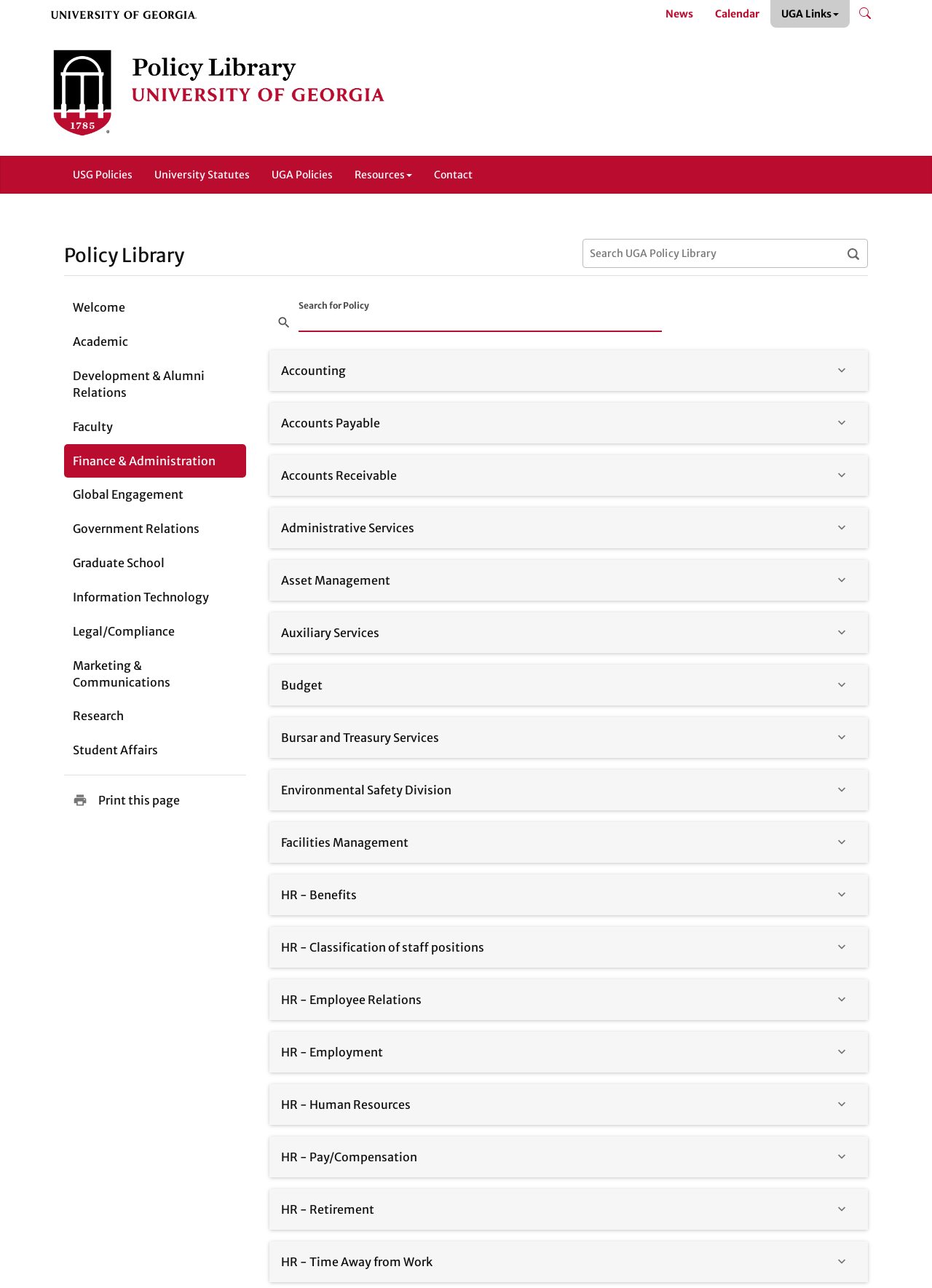How many links are in the main navigation?
Deliver a detailed and extensive answer to the question.

I counted the number of links in the main navigation section, which includes 'USG Policies', 'University Statutes', 'UGA Policies', 'Resources', and 'Contact', for a total of 8 links.